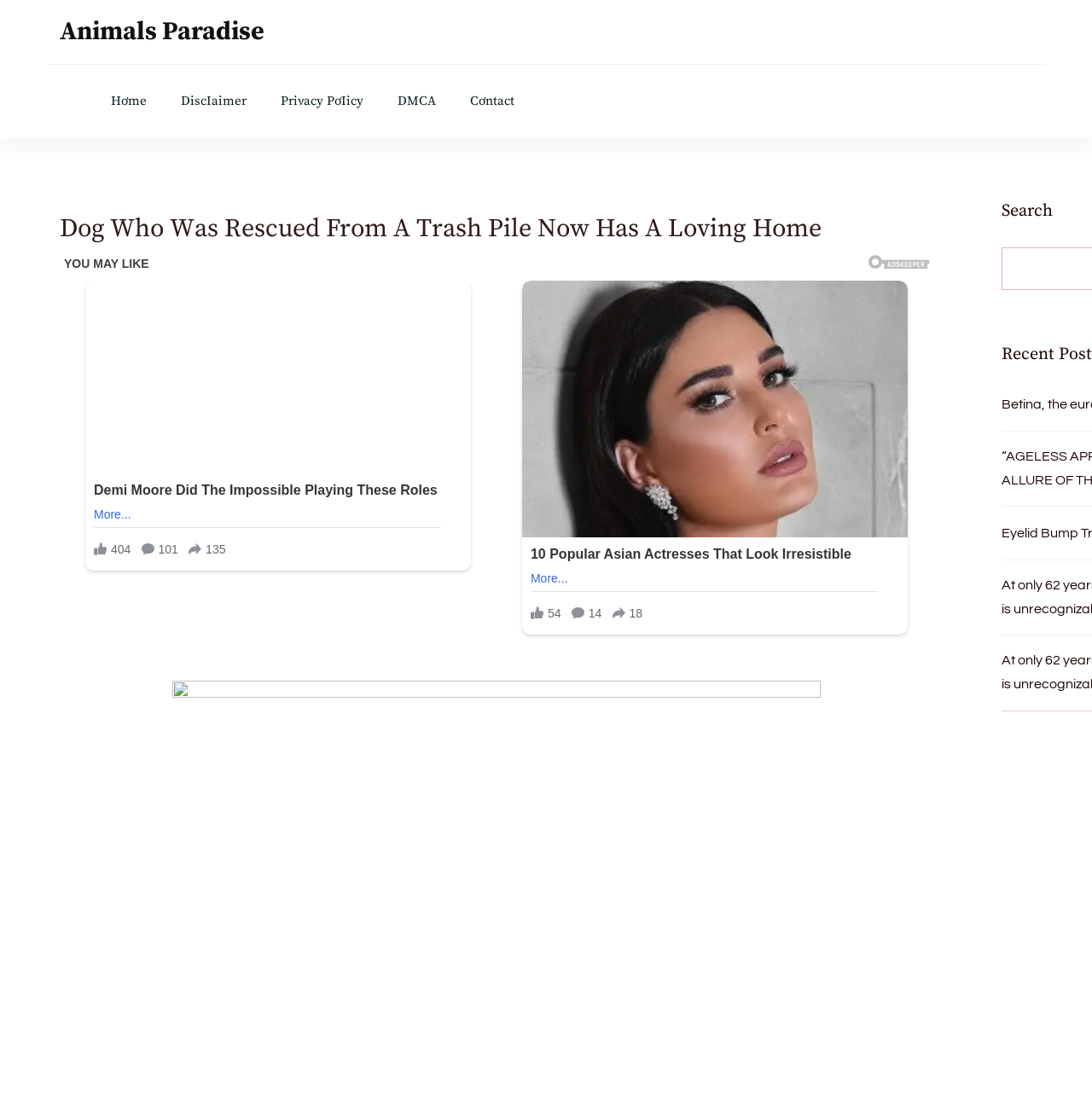Identify and provide the main heading of the webpage.

Dоg Whо Wаs Rеsсuеd Frоm А Тrаsh Рilе Nоw Наs А Lоving Ноmе